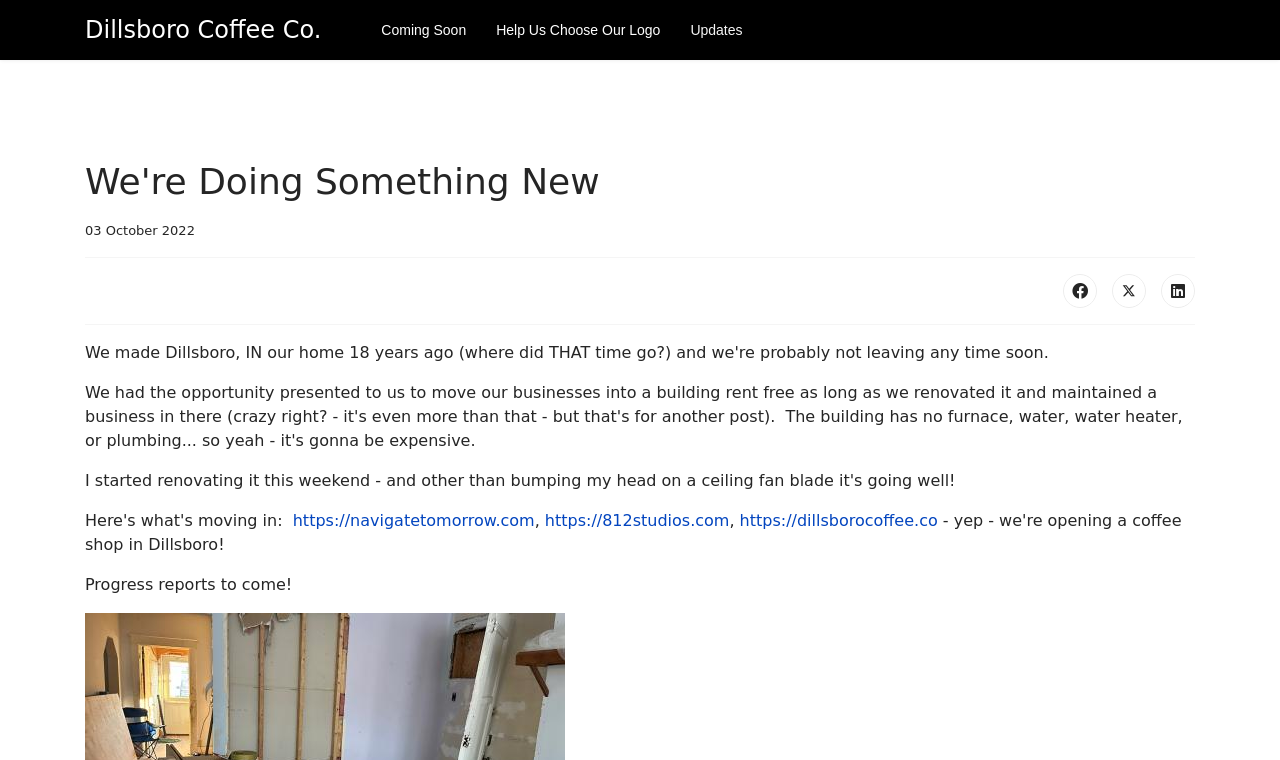Extract the bounding box coordinates for the HTML element that matches this description: "parent_node: Search for: value="Search"". The coordinates should be four float numbers between 0 and 1, i.e., [left, top, right, bottom].

None